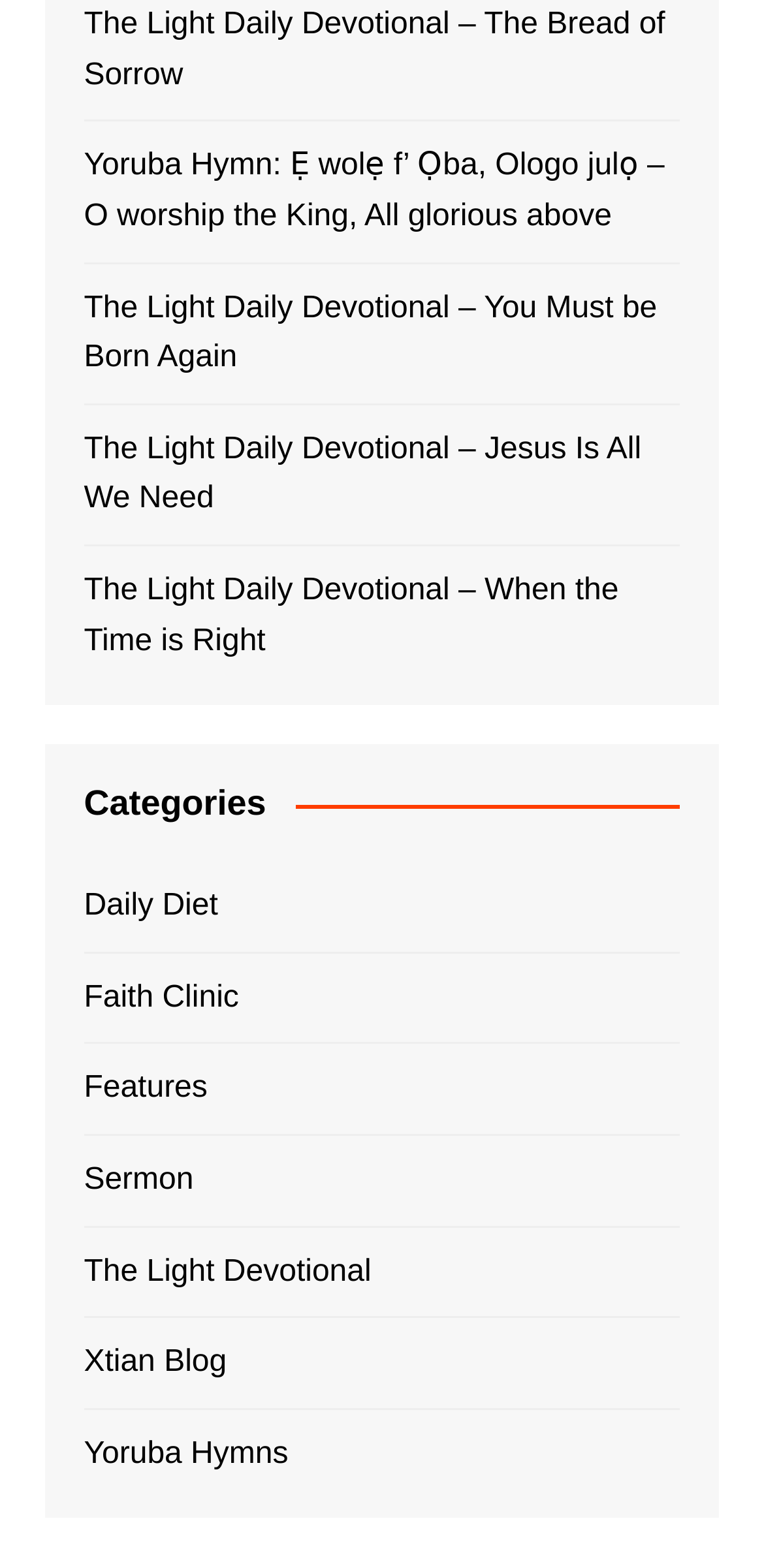Determine the bounding box coordinates for the element that should be clicked to follow this instruction: "Call 612-356-2017". The coordinates should be given as four float numbers between 0 and 1, in the format [left, top, right, bottom].

None